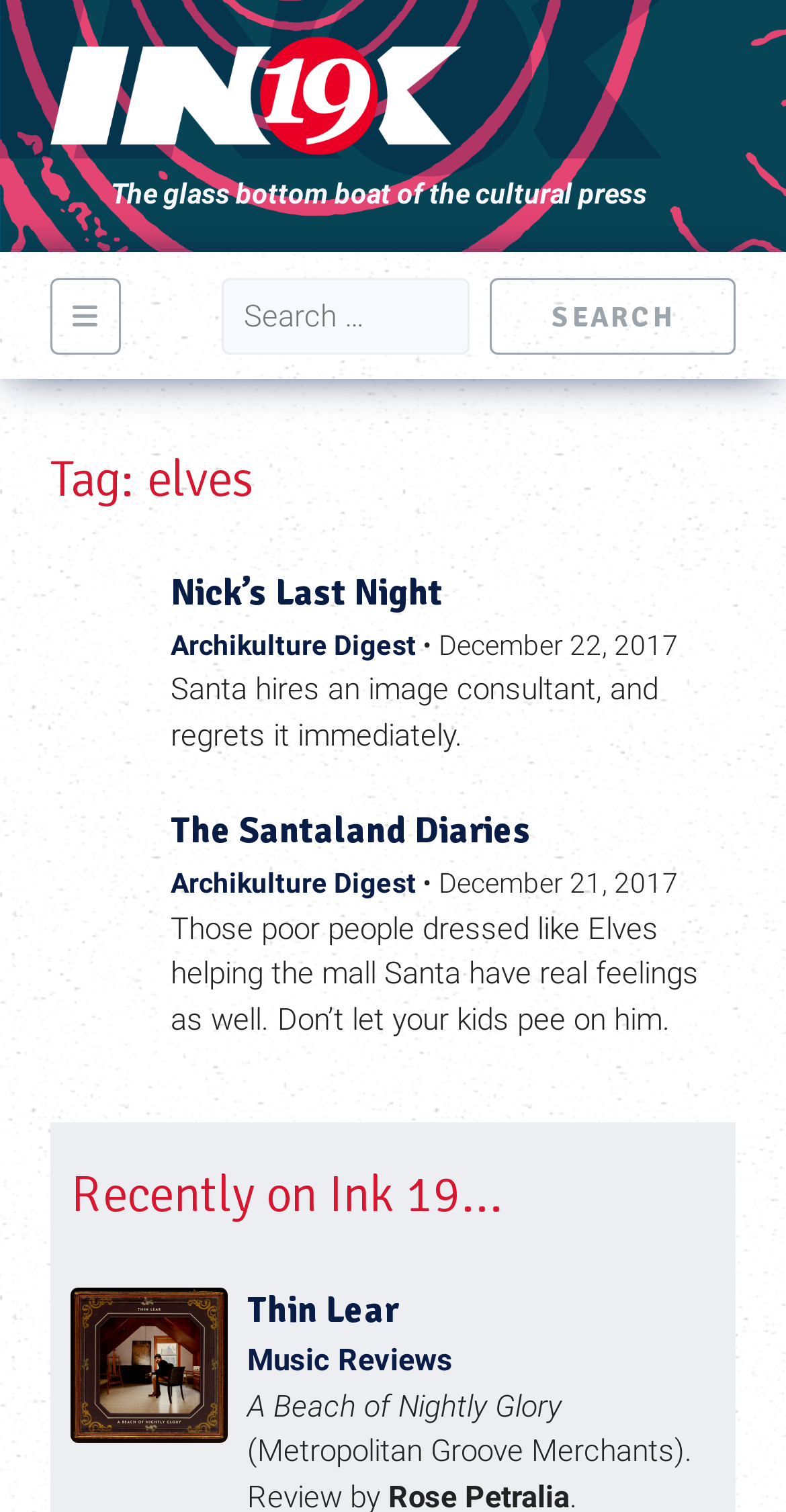Respond to the following question using a concise word or phrase: 
How many articles are on the current page?

2